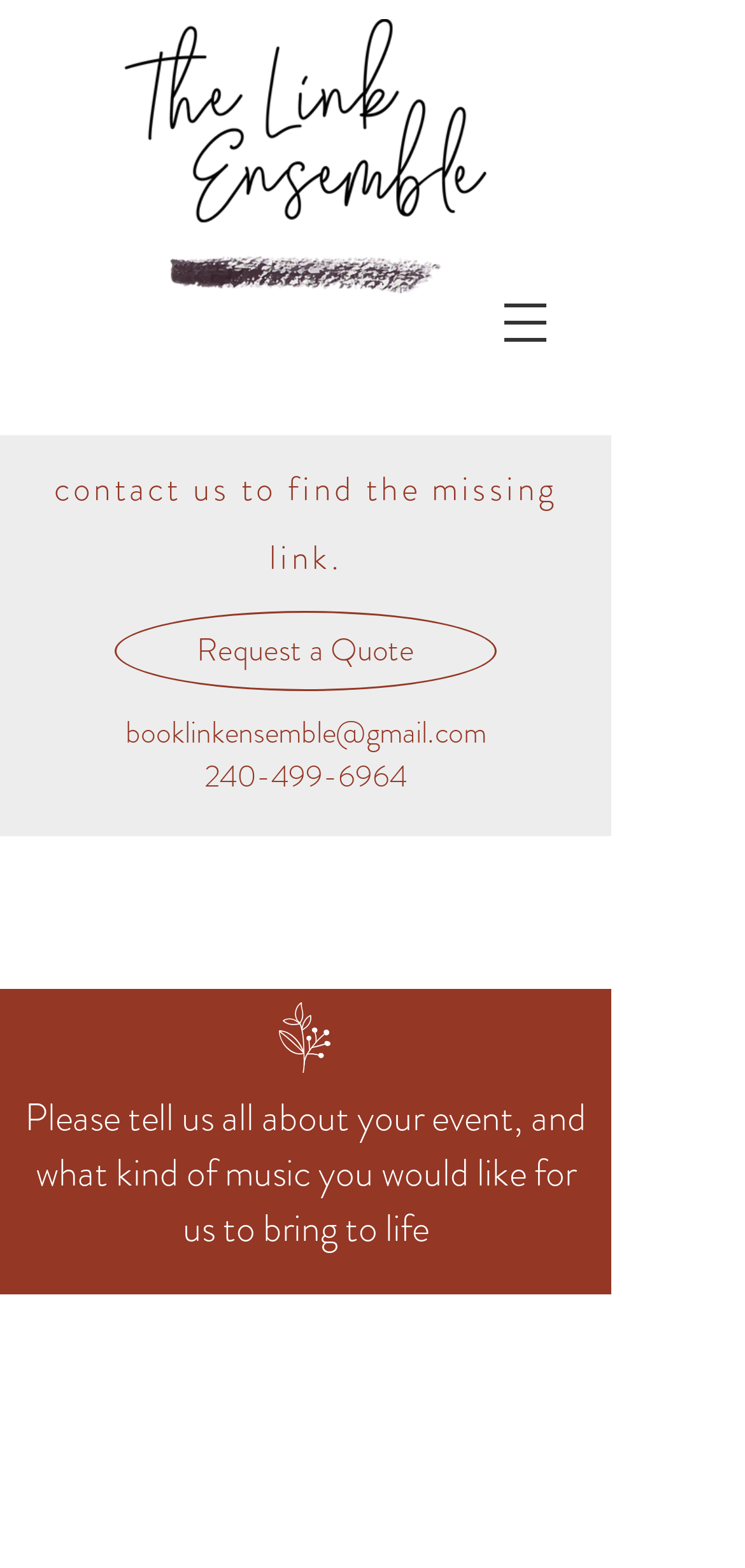Locate the UI element described by 240-499-6964 and provide its bounding box coordinates. Use the format (top-left x, top-left y, bottom-right x, bottom-right y) with all values as floating point numbers between 0 and 1.

[0.126, 0.945, 0.422, 0.973]